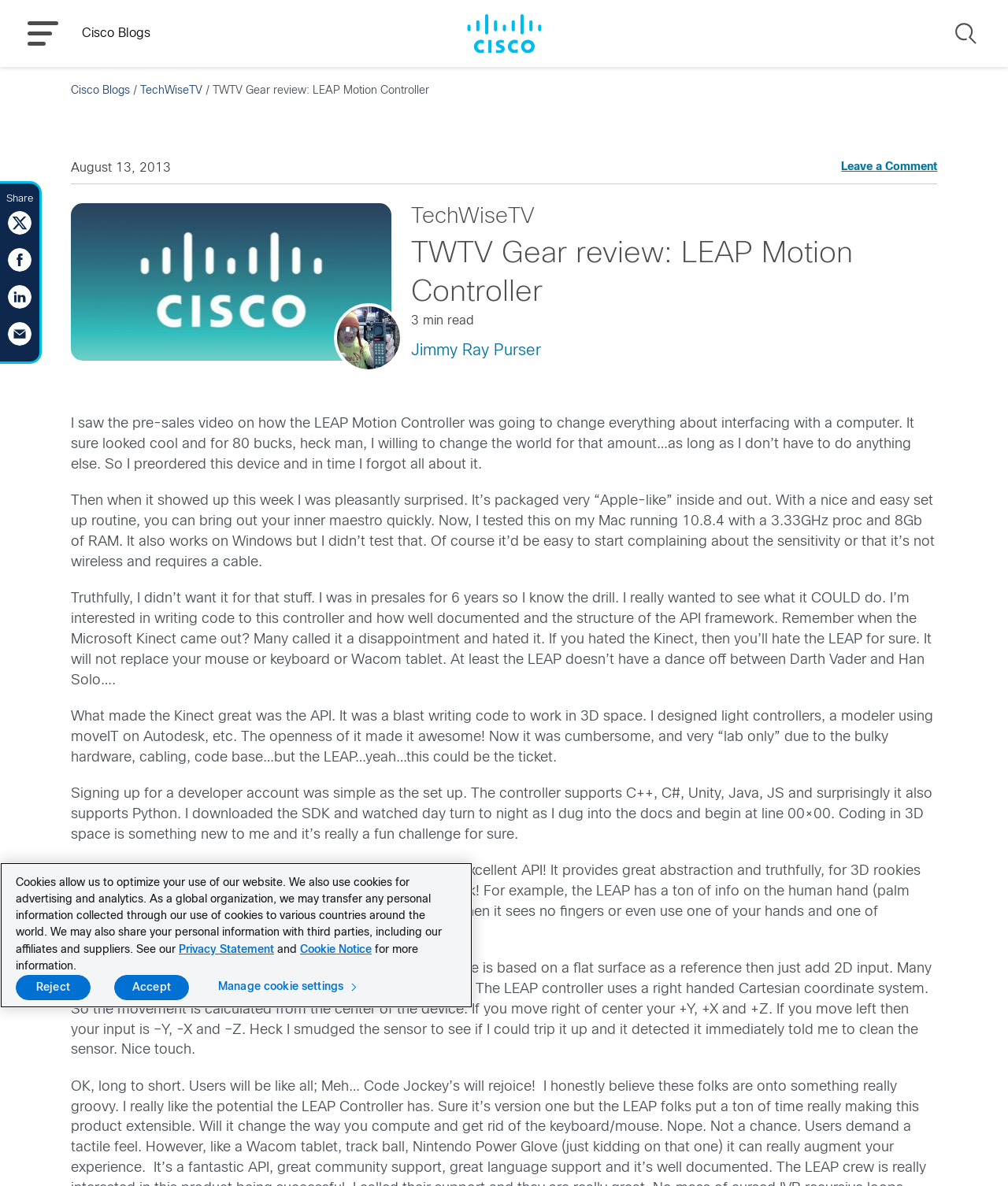Please give a succinct answer to the question in one word or phrase:
What is the name of the device being reviewed?

LEAP Motion Controller